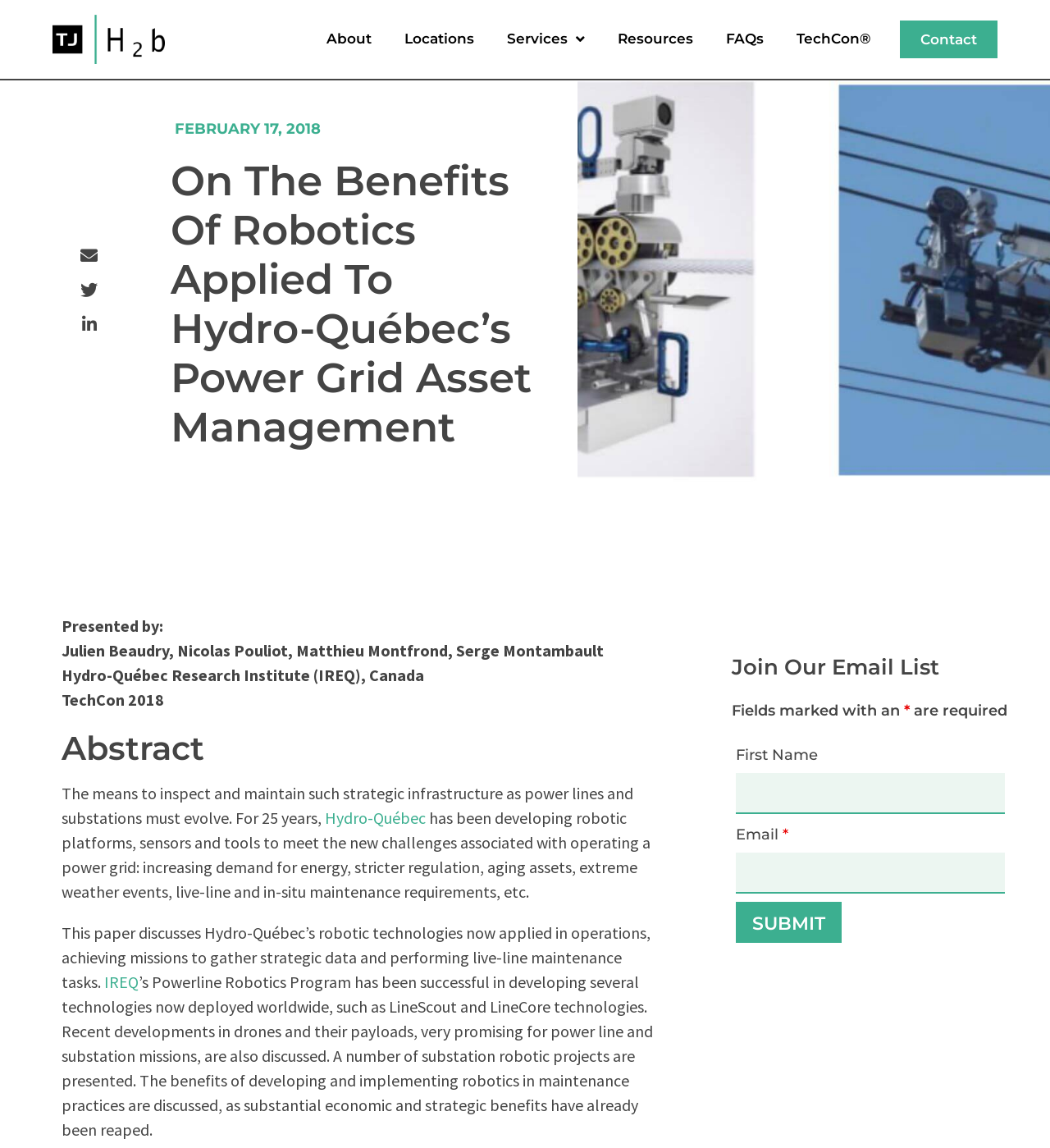Locate the bounding box coordinates of the area you need to click to fulfill this instruction: 'Share on email'. The coordinates must be in the form of four float numbers ranging from 0 to 1: [left, top, right, bottom].

[0.074, 0.213, 0.095, 0.232]